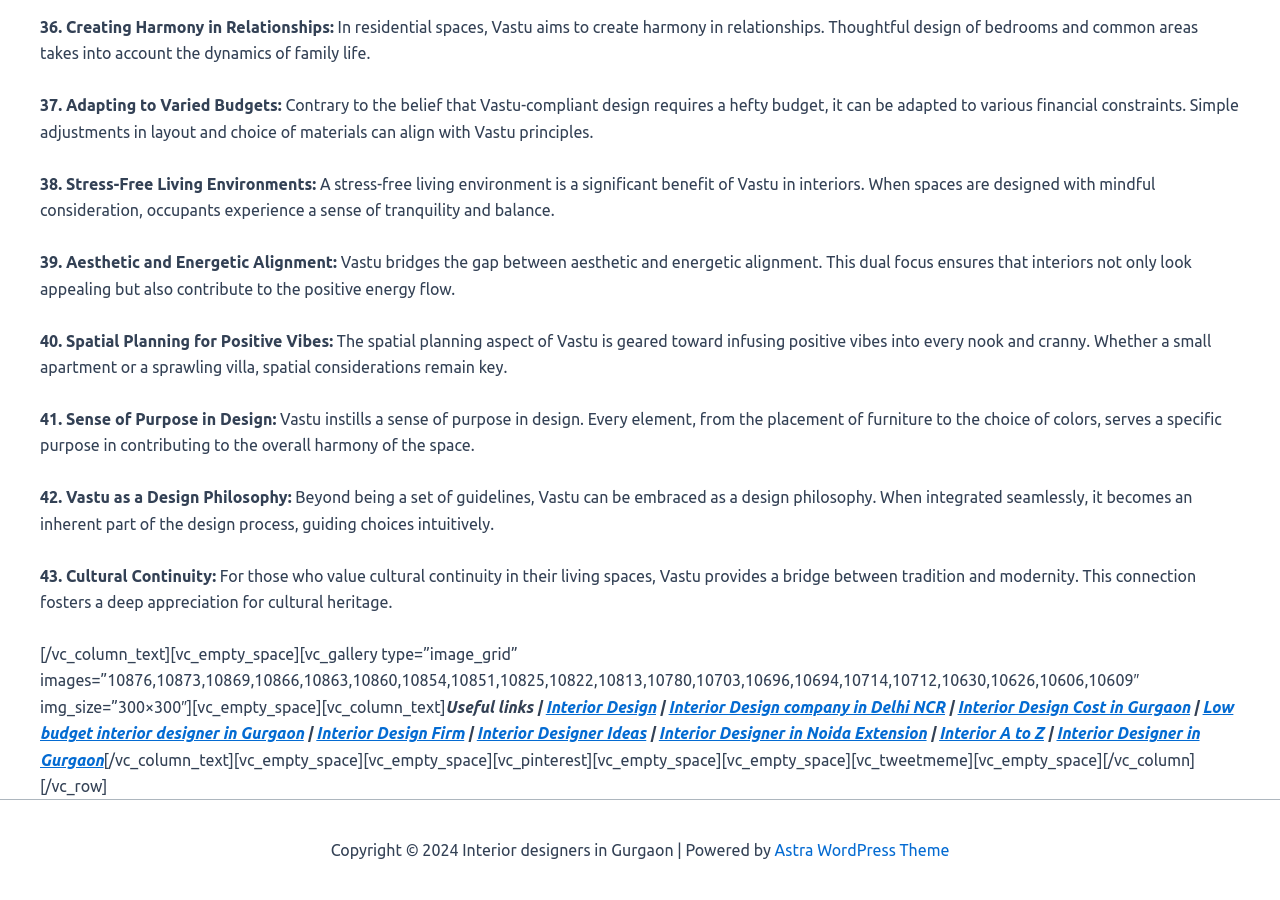Given the element description "Interior Design Cost in Gurgaon" in the screenshot, predict the bounding box coordinates of that UI element.

[0.748, 0.775, 0.93, 0.795]